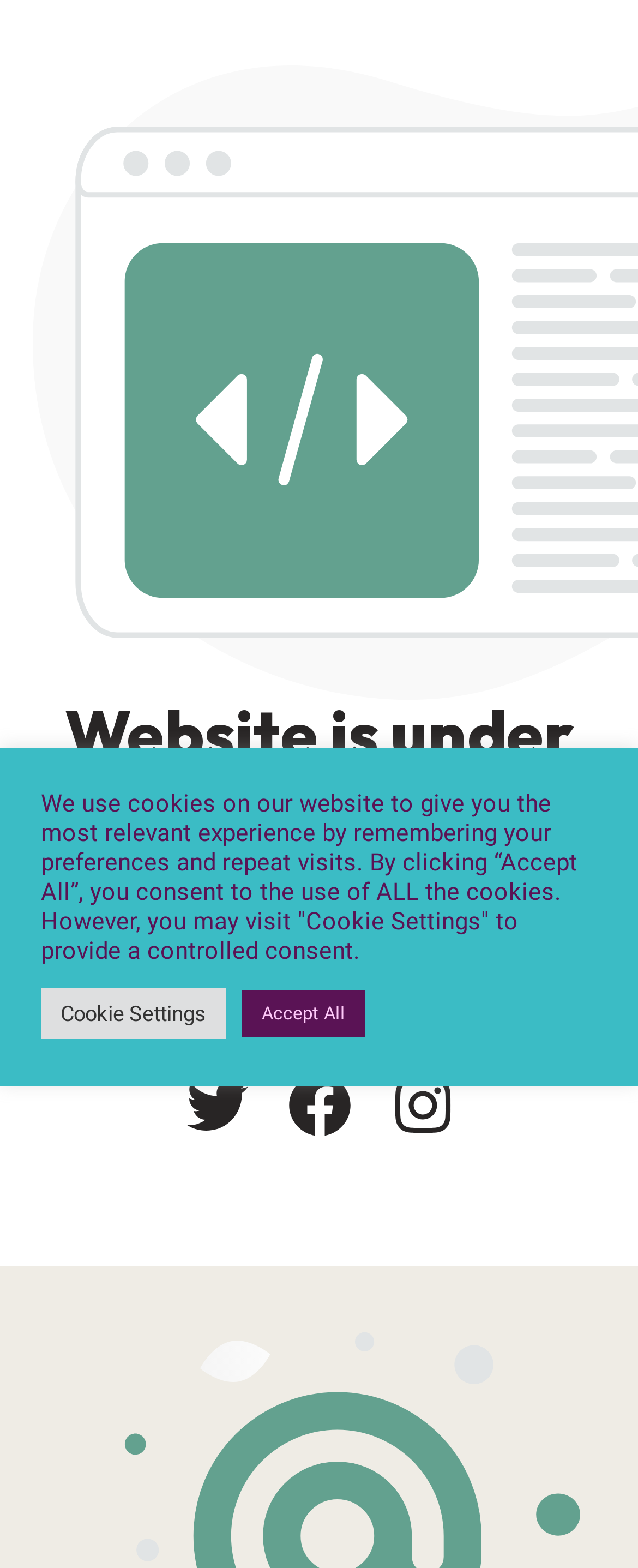Determine the main heading text of the webpage.

Website is under maintenance